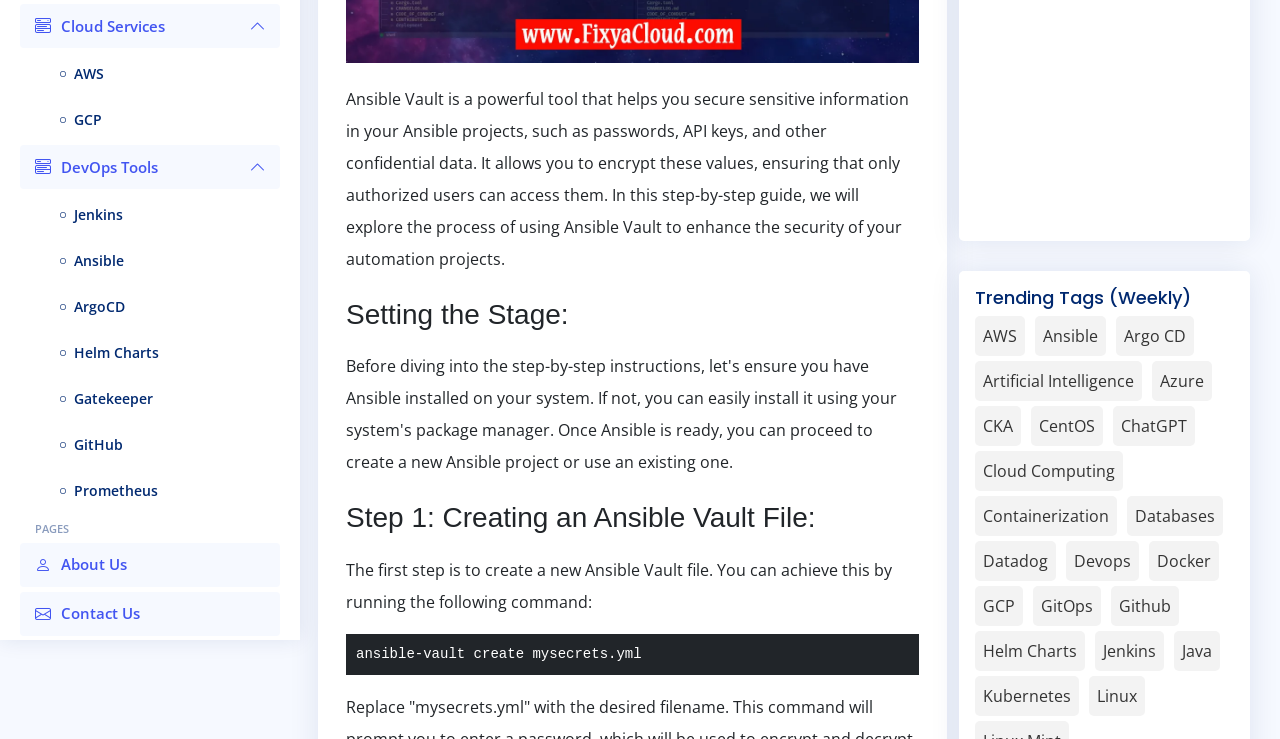Find the bounding box of the UI element described as: "Github". The bounding box coordinates should be given as four float values between 0 and 1, i.e., [left, top, right, bottom].

[0.868, 0.793, 0.921, 0.848]